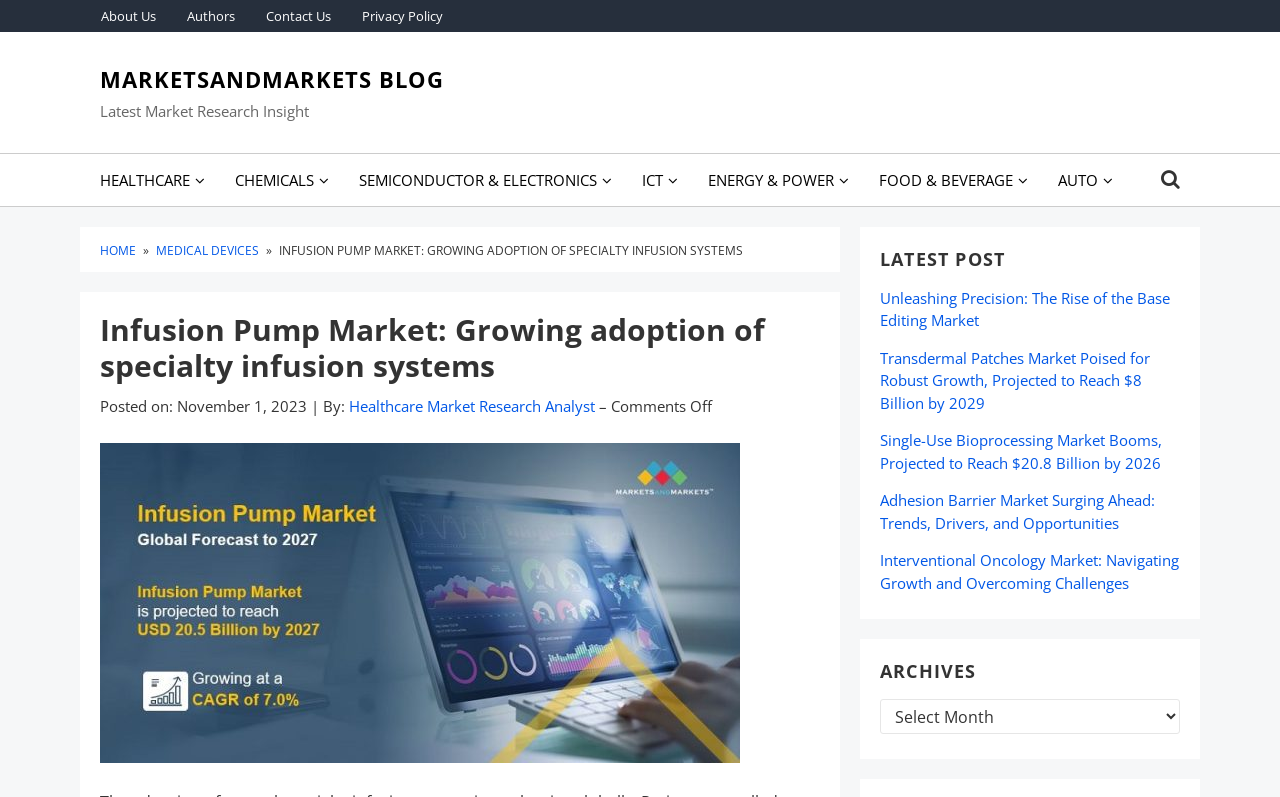Refer to the element description Healthcare Market Research Analyst and identify the corresponding bounding box in the screenshot. Format the coordinates as (top-left x, top-left y, bottom-right x, bottom-right y) with values in the range of 0 to 1.

[0.273, 0.497, 0.465, 0.522]